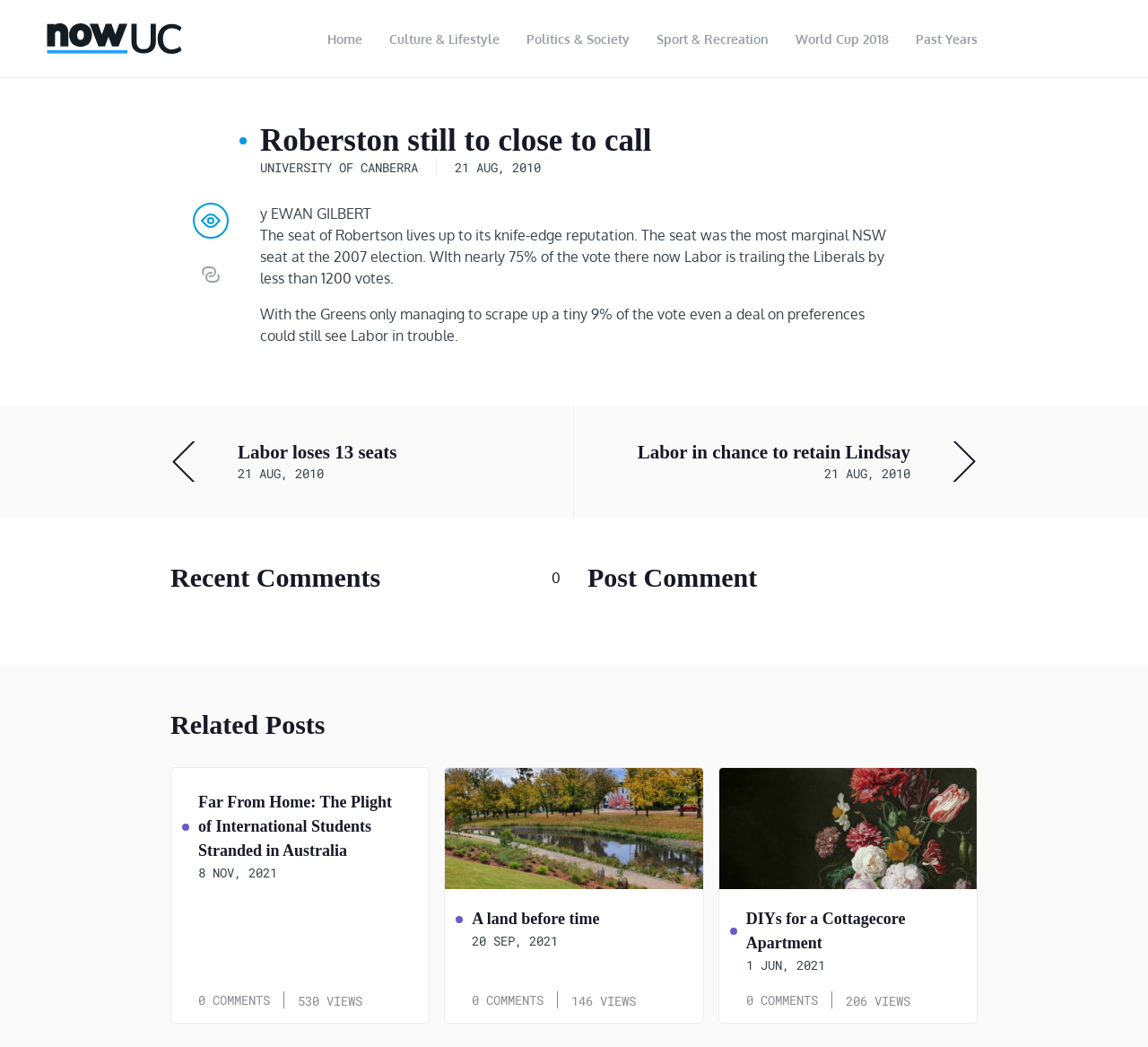What is the author of the article?
Based on the visual information, provide a detailed and comprehensive answer.

I found the answer by looking at the StaticText element with the text 'y EWAN GILBERT' which is located near the top of the webpage, indicating that it is the author of the article.